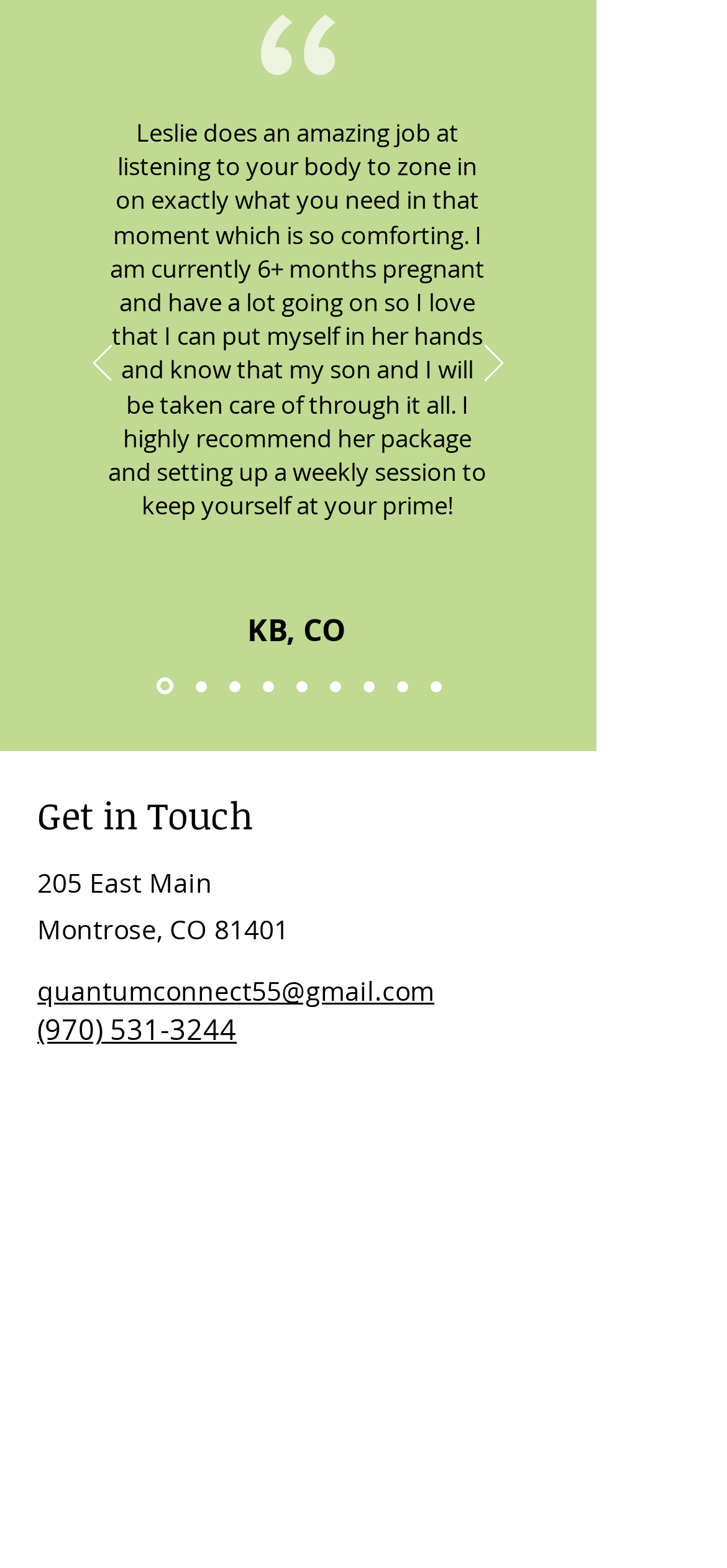Respond to the question below with a single word or phrase: What is the location of the business?

Montrose, CO 81401